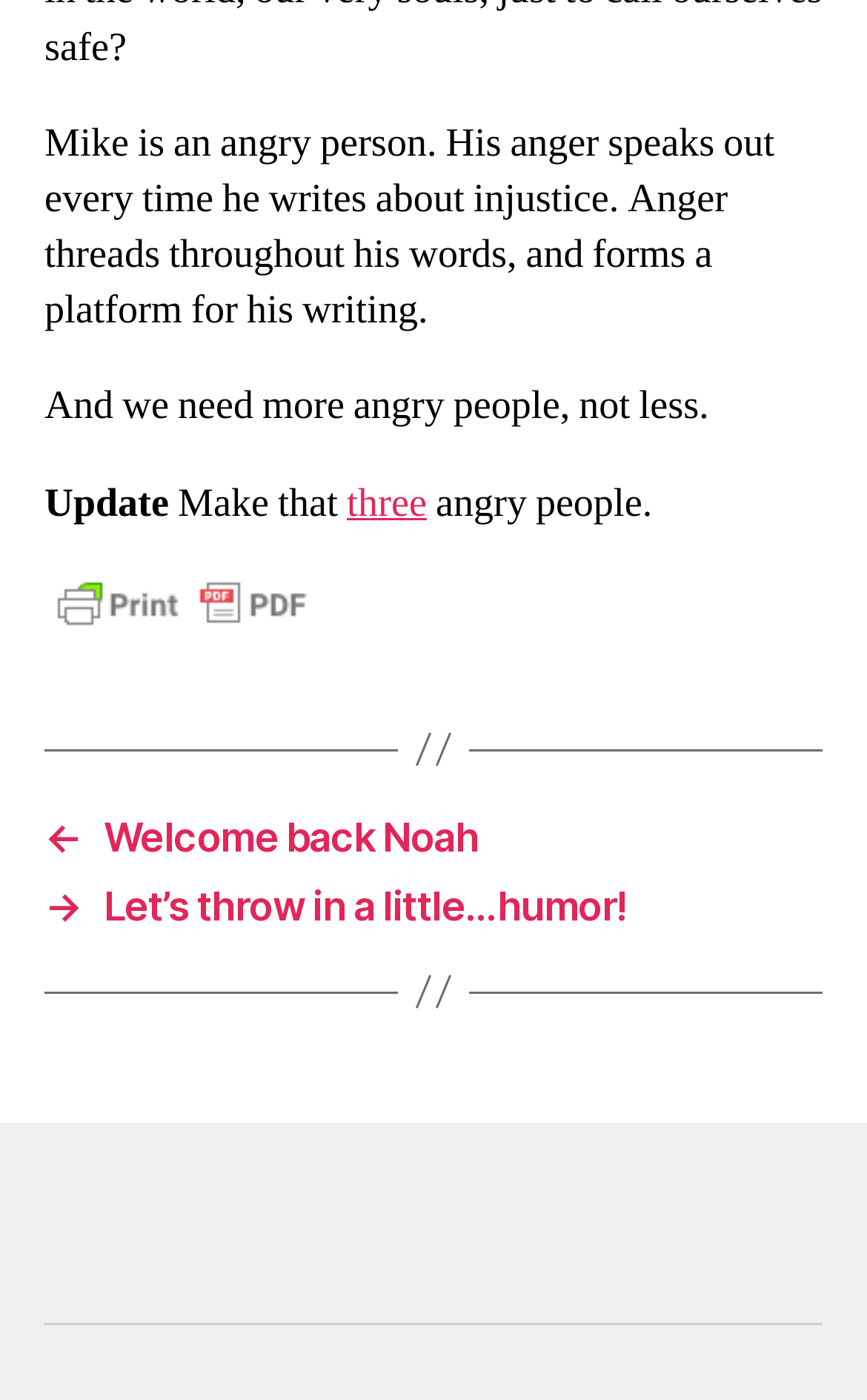Refer to the image and provide a thorough answer to this question:
How many links are there in the navigation section?

In the navigation section, there are two links: 'Welcome back Noah' and 'Let’s throw in a little…humor!'.